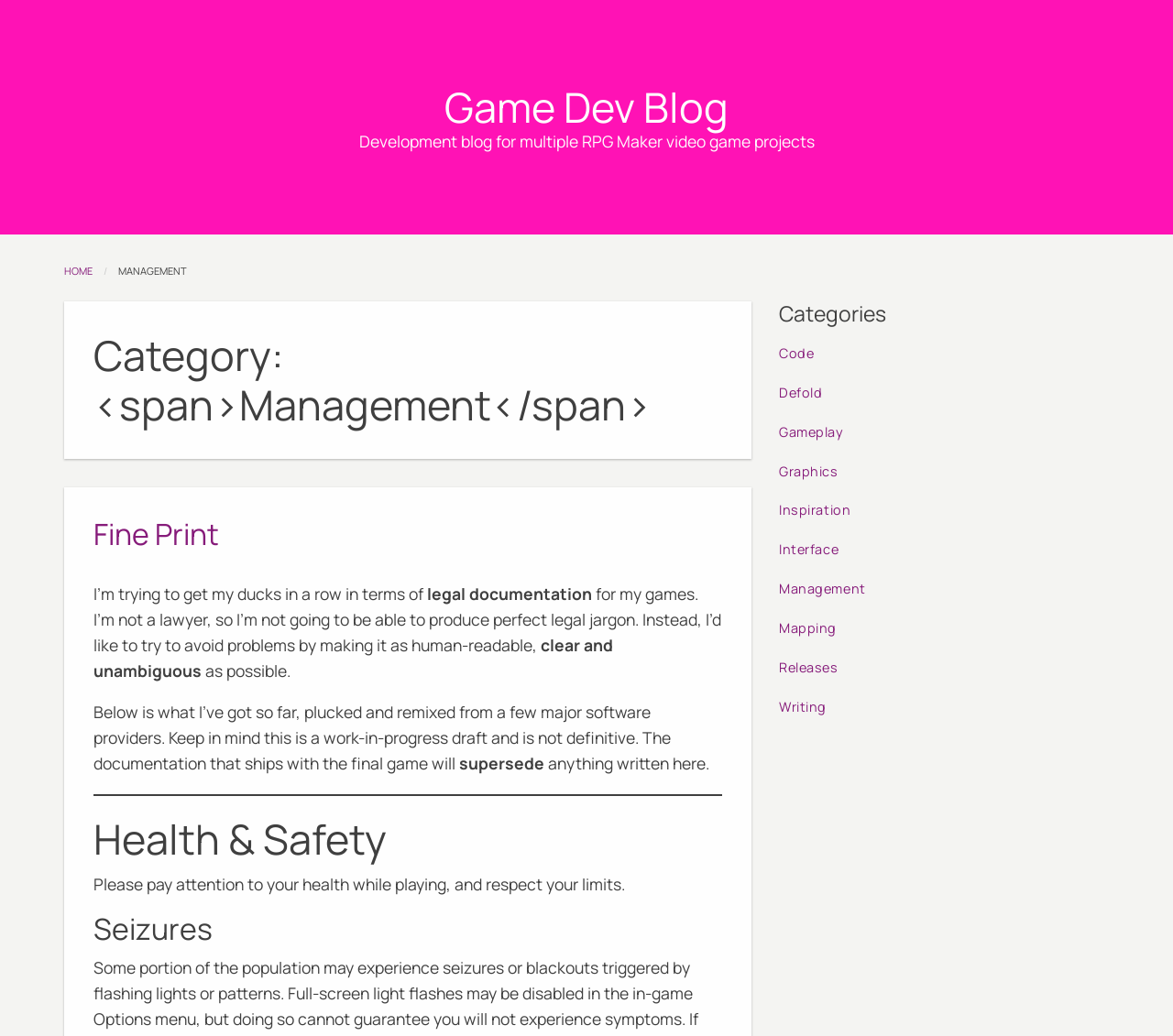Locate the bounding box coordinates of the item that should be clicked to fulfill the instruction: "browse Management category".

[0.664, 0.549, 0.945, 0.587]